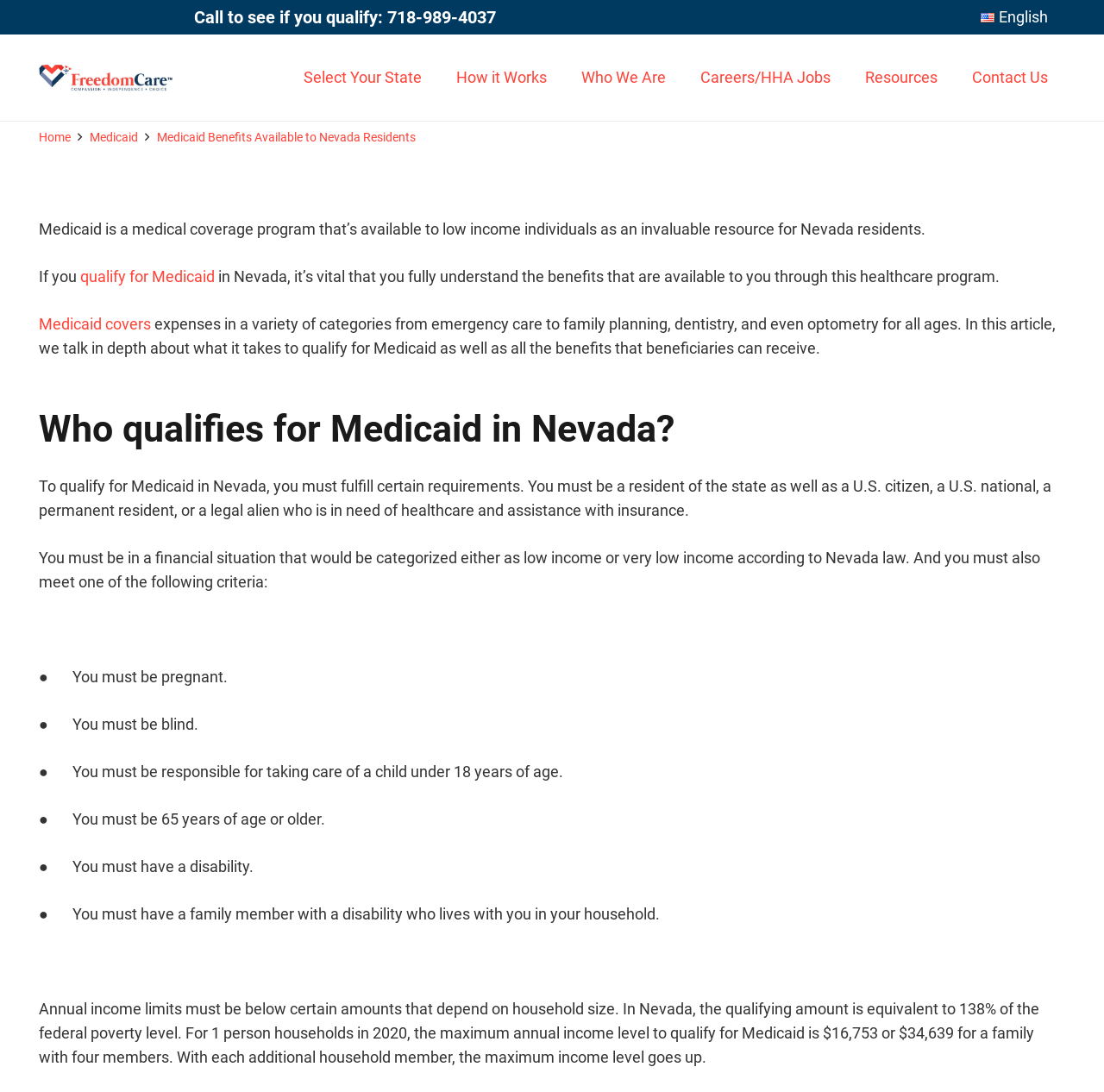Create a detailed narrative describing the layout and content of the webpage.

The webpage is about Medicaid benefits available to Nevada residents. At the top, there is a logo of Freedom Care, accompanied by a link to the homepage. Below the logo, there are several links to navigate to different sections of the website, including "Select Your State", "How it Works", "Who We Are", "Careers/HHA Jobs", "Resources", and "Contact Us".

On the left side, there is a call-to-action section with a phone number, "718-989-4037", and a link to English language selection, accompanied by a small English flag icon. 

The main content of the webpage is divided into sections. The first section provides an introduction to Medicaid, explaining that it is a medical coverage program for low-income individuals in Nevada. It also mentions that understanding the benefits of Medicaid is crucial for Nevada residents.

The next section, "Who qualifies for Medicaid in Nevada?", explains the eligibility criteria for Medicaid in Nevada. It lists the requirements, including being a resident of Nevada, a U.S. citizen or national, and meeting certain income limits. The section also outlines the different categories of people who may be eligible, such as pregnant women, the blind, and those responsible for taking care of a child under 18 years of age.

Throughout the webpage, there are several links to related topics, including "qualify for Medicaid" and "Medicaid covers". The webpage provides detailed information on Medicaid benefits and eligibility, making it a valuable resource for Nevada residents seeking to understand the program.